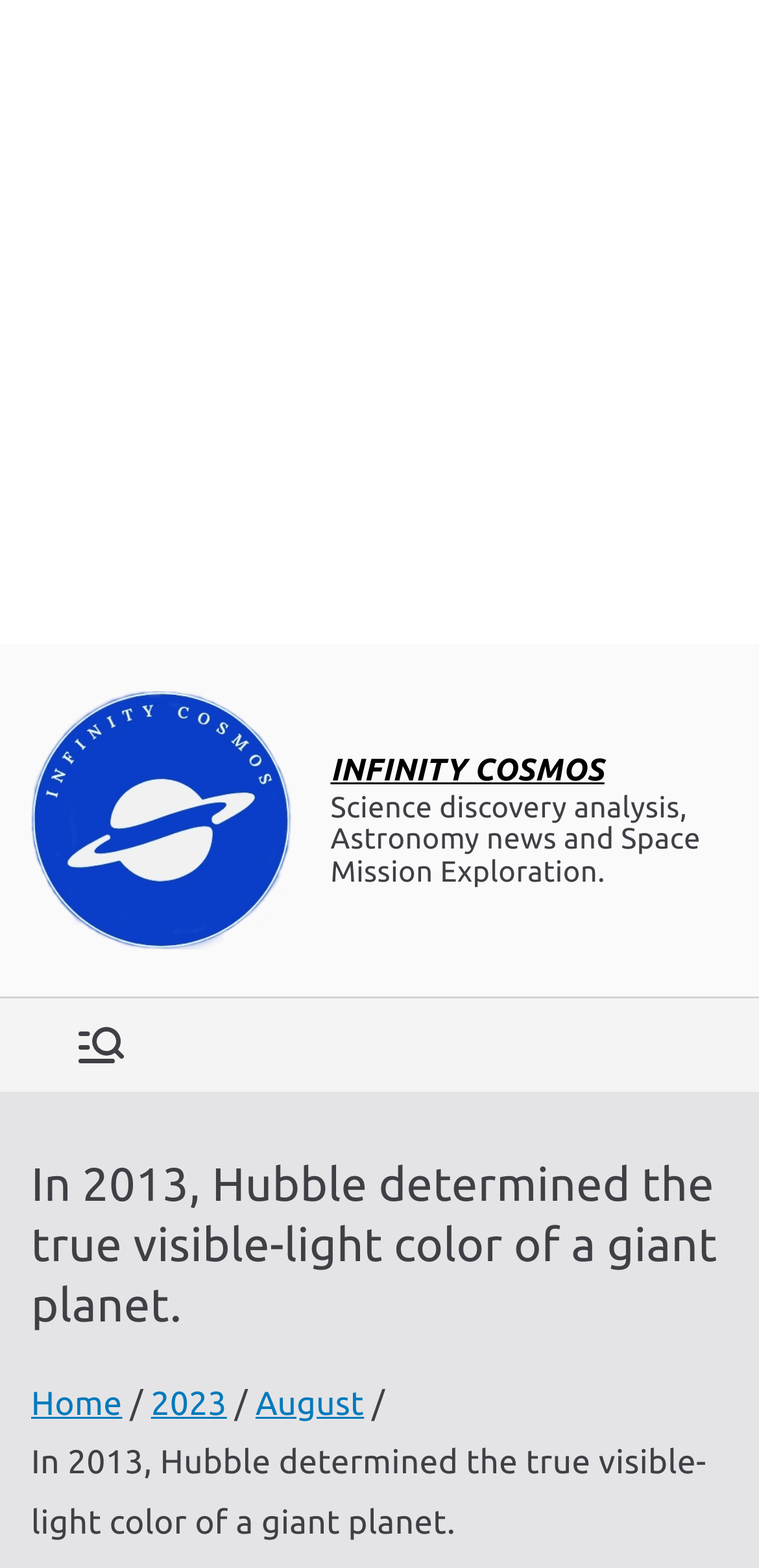What is the name of the planet mentioned?
Could you answer the question with a detailed and thorough explanation?

The question asks for the name of the planet mentioned on the webpage. By analyzing the webpage content, I found that the planet mentioned is HD 189733b, which is the closest exoplanet to Earth that can be seen crossing the face of its star.